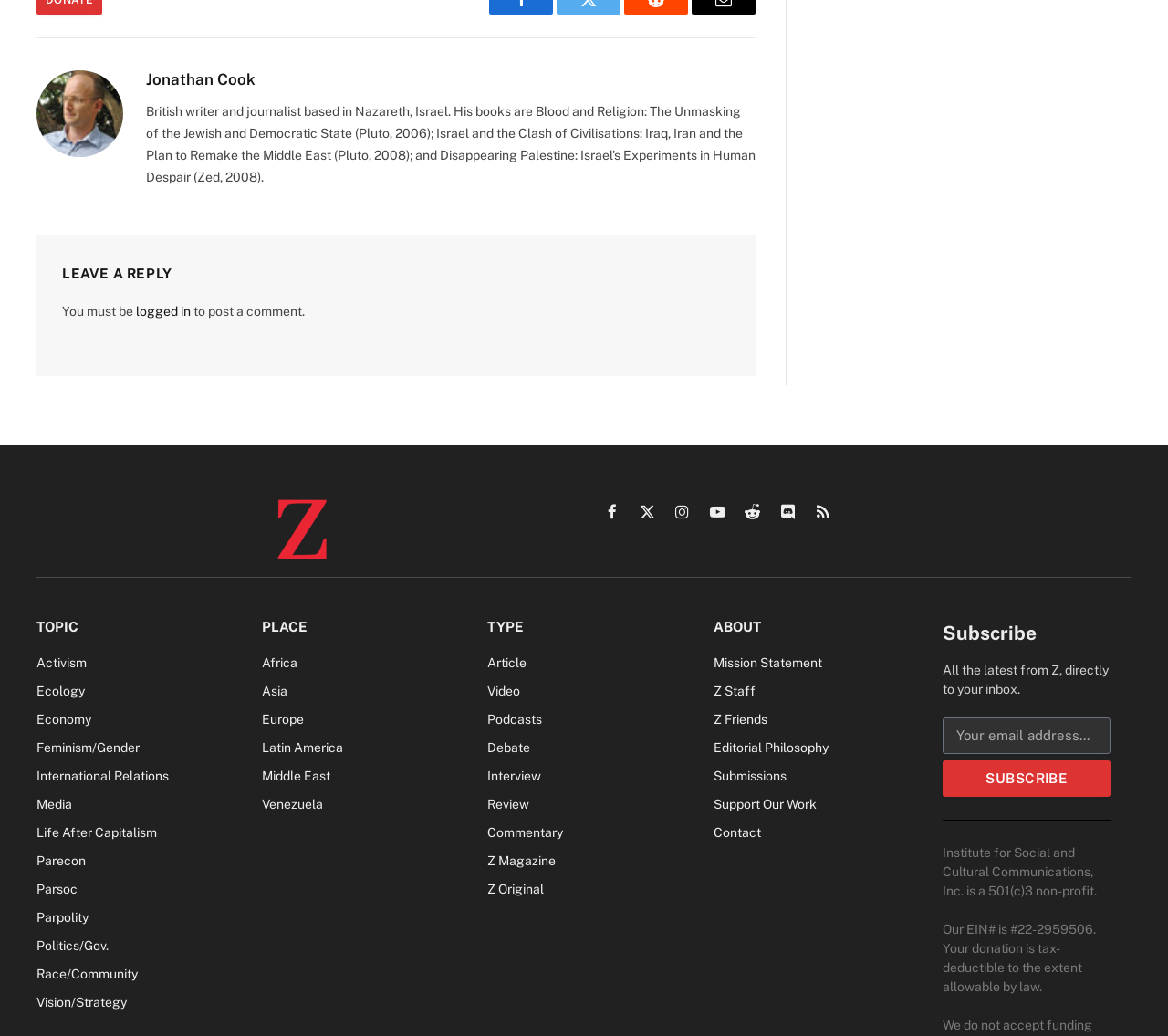What is the name of the person in the avatar?
Refer to the image and give a detailed response to the question.

The avatar image is accompanied by a link with the text 'Jonathan Cook', which suggests that the avatar represents this person.